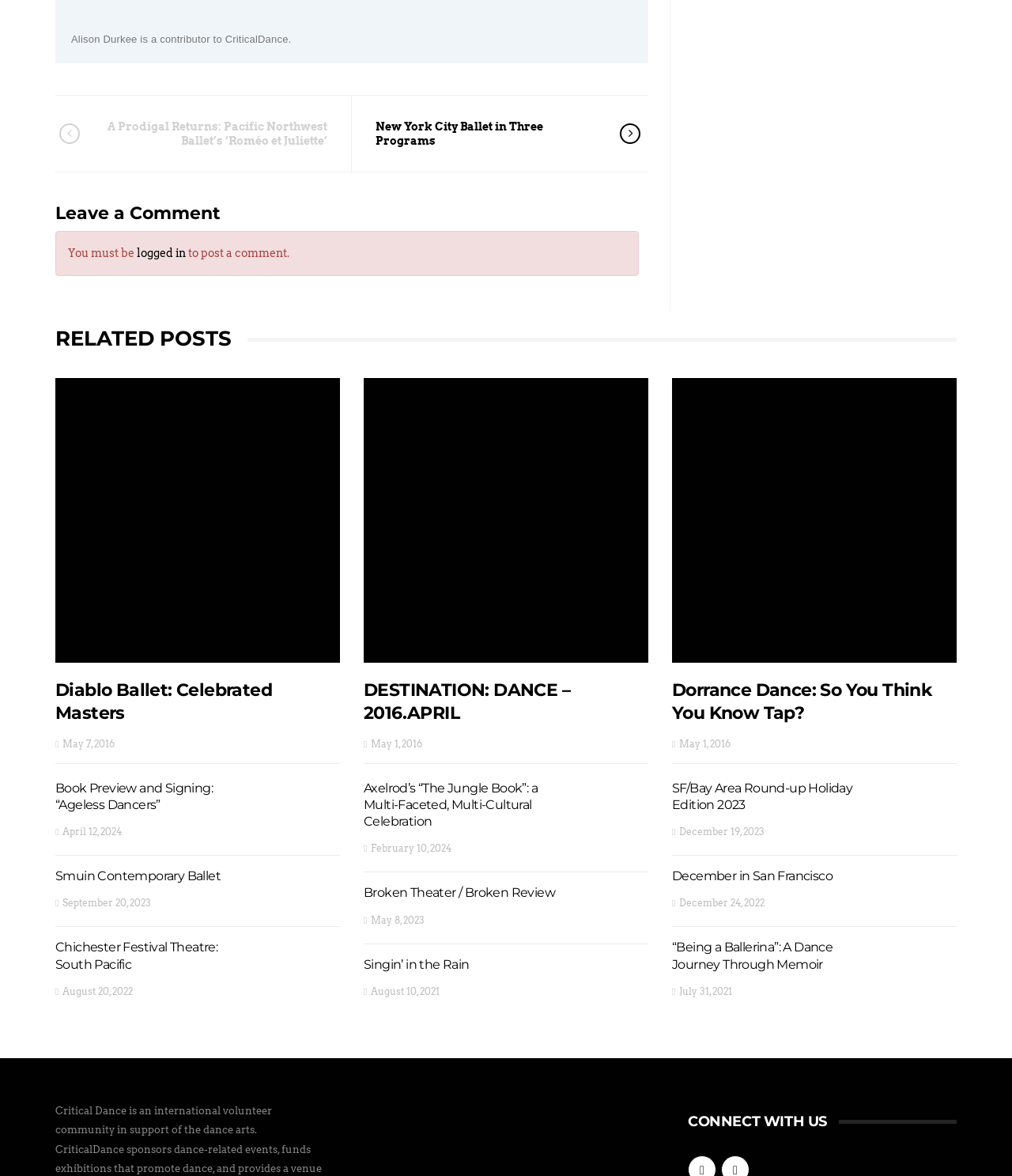Please answer the following question using a single word or phrase: 
What is the title of the first related post?

Diablo Ballet: Celebrated Masters